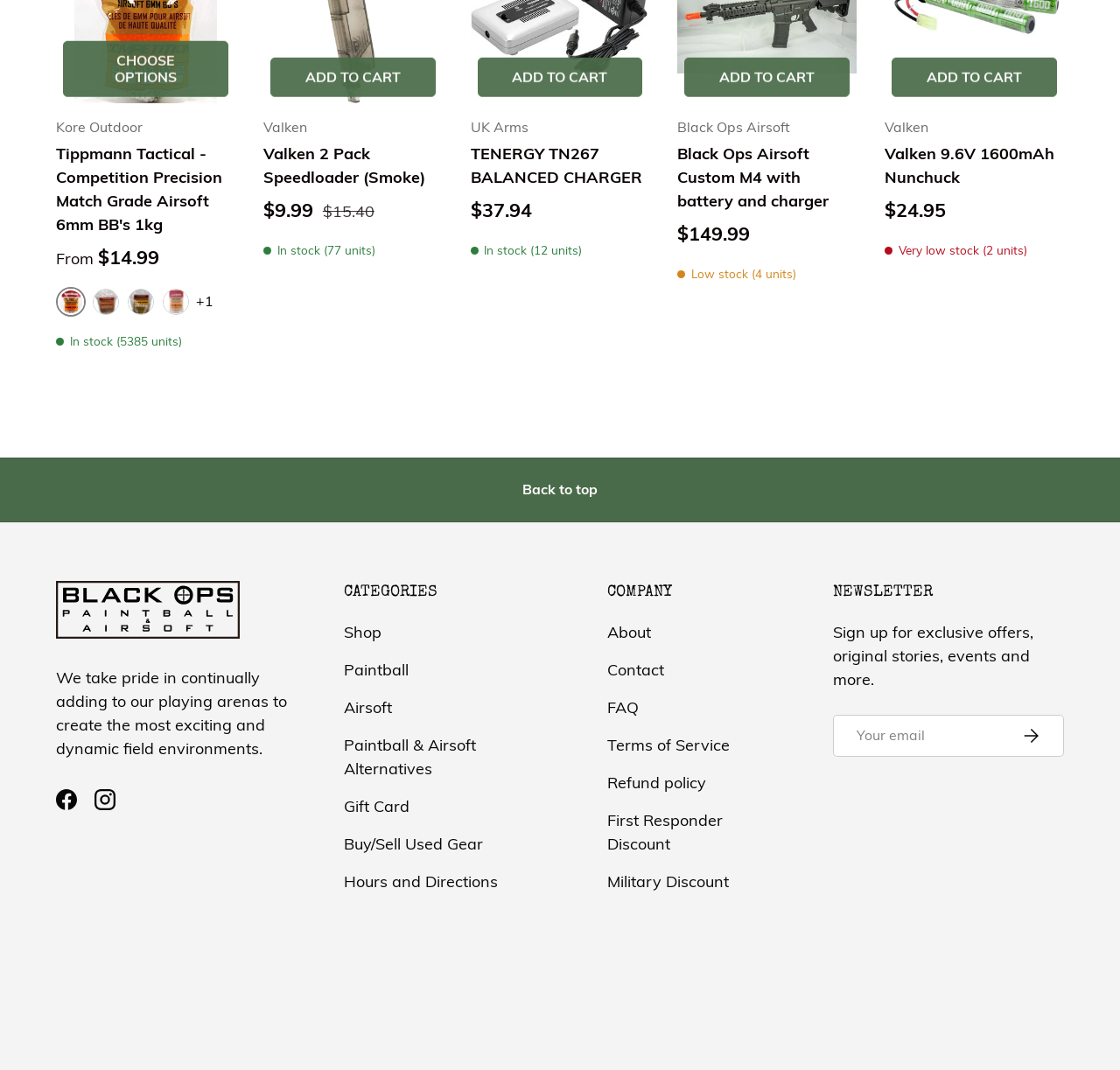Point out the bounding box coordinates of the section to click in order to follow this instruction: "Search for something".

None